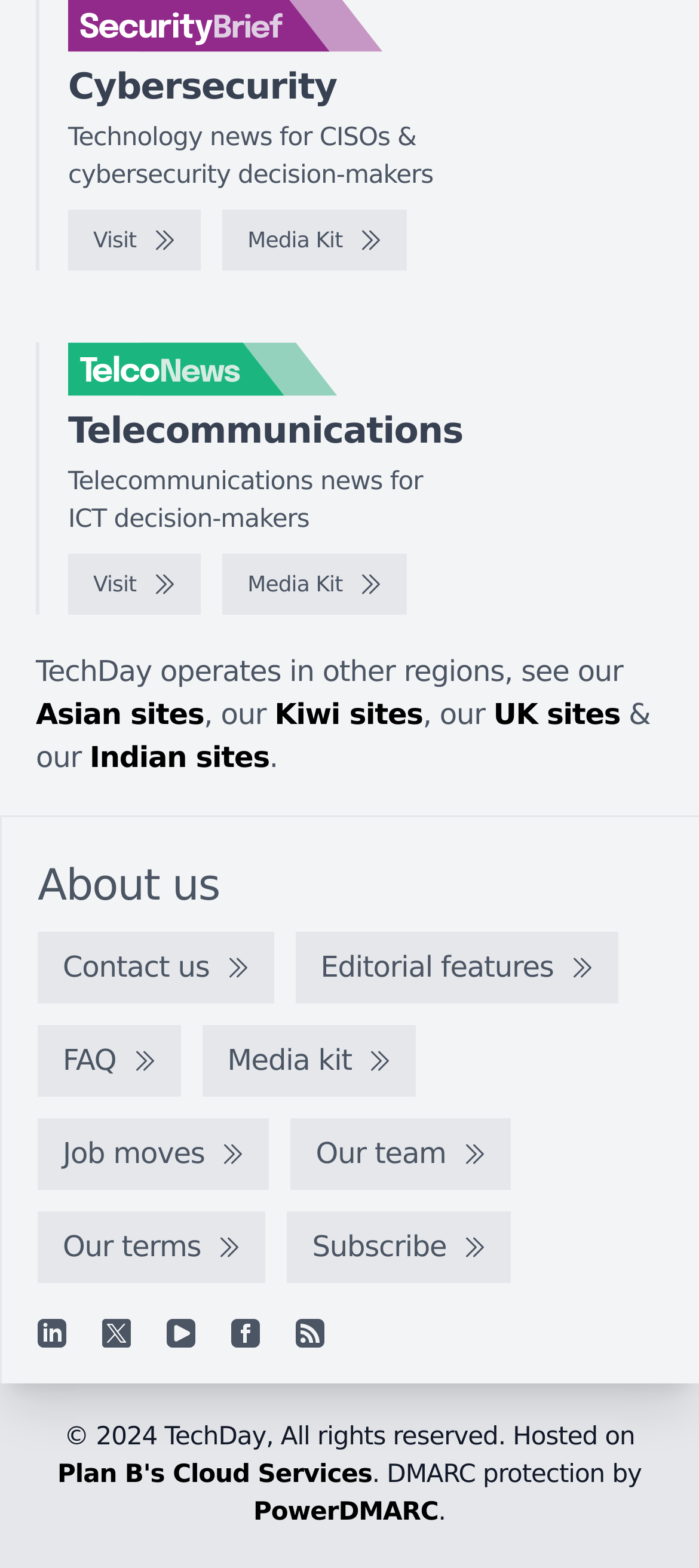How many social media links are available?
Please give a detailed and elaborate answer to the question.

I can see that there are five social media links available on the website, including Linkedin, X, YouTube, Facebook, and RSS feed. These links are located at the bottom of the webpage.